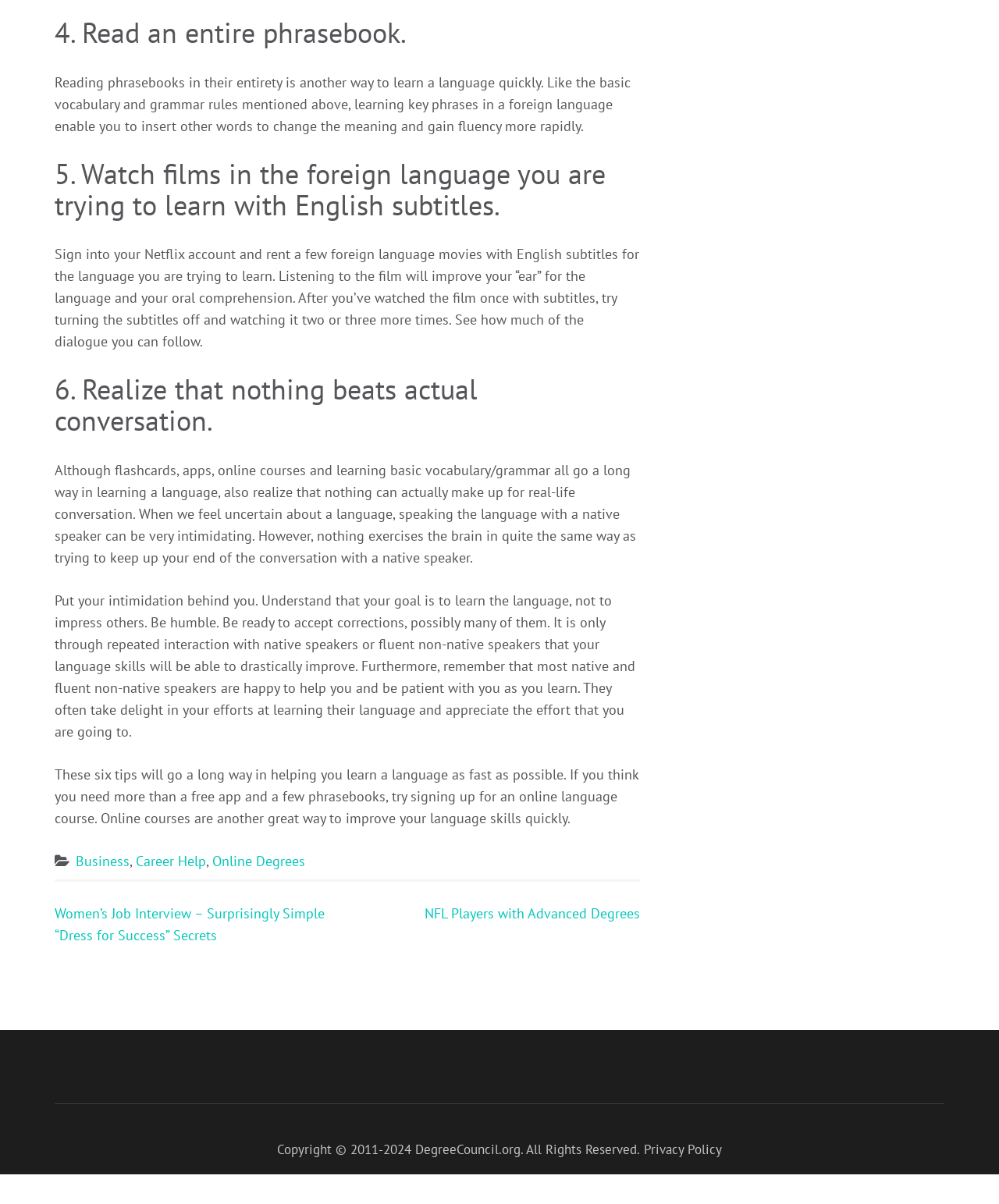What is the copyright year range?
Use the screenshot to answer the question with a single word or phrase.

2011-2024